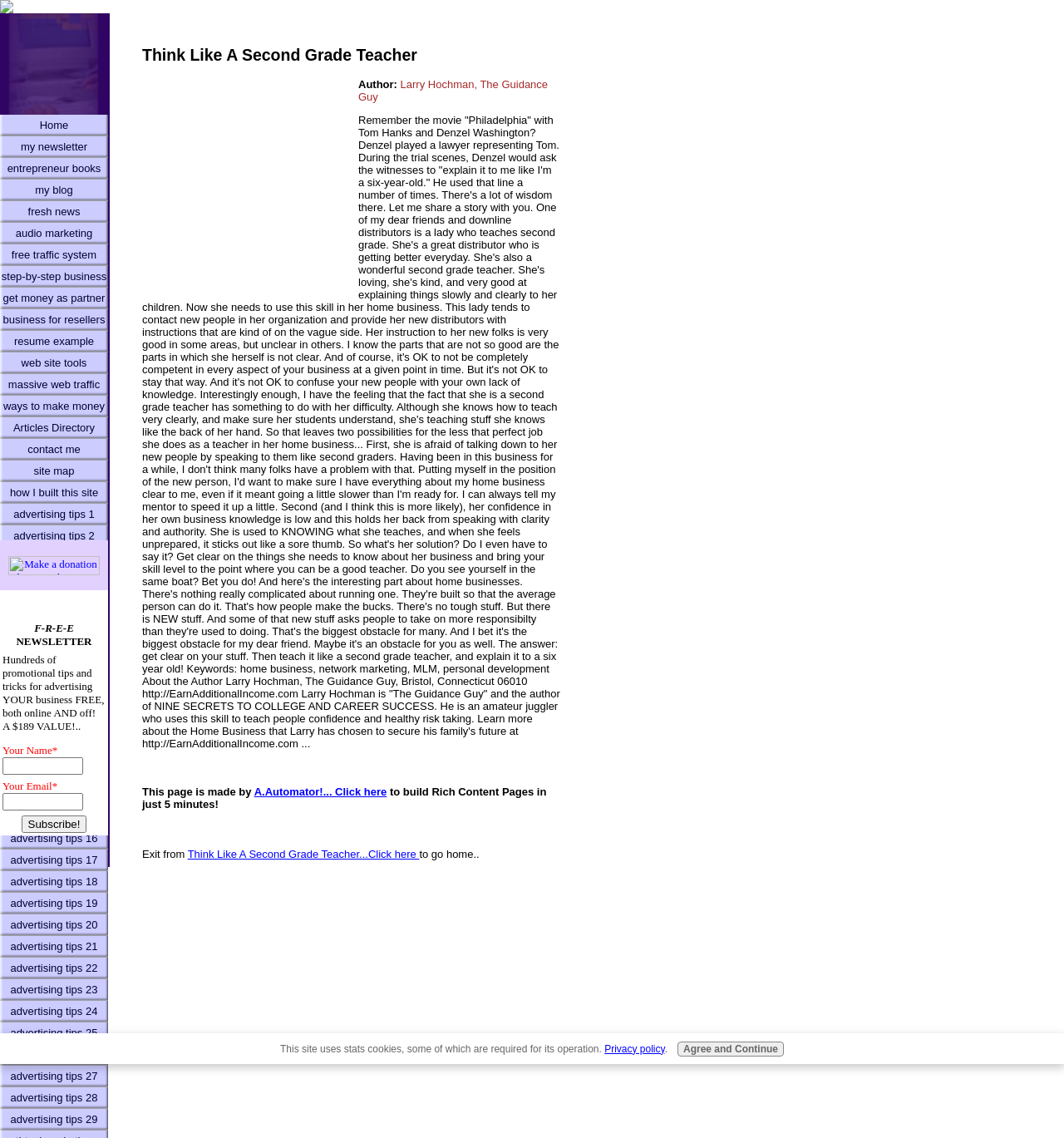Show the bounding box coordinates for the element that needs to be clicked to execute the following instruction: "Request a quote". Provide the coordinates in the form of four float numbers between 0 and 1, i.e., [left, top, right, bottom].

None